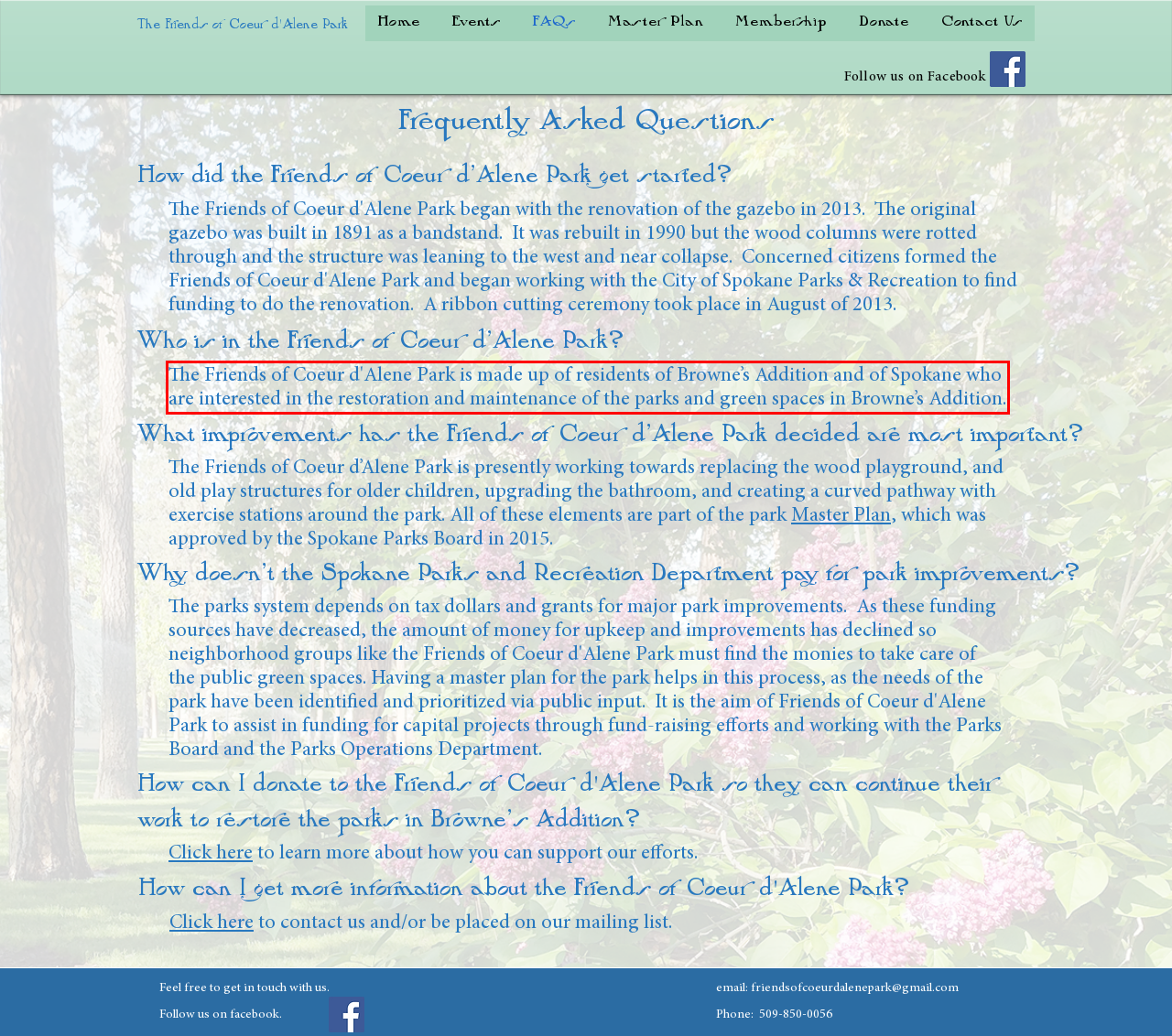Please identify and extract the text from the UI element that is surrounded by a red bounding box in the provided webpage screenshot.

The Friends of Coeur d'Alene Park is made up of residents of Browne’s Addition and of Spokane who are interested in the restoration and maintenance of the parks and green spaces in Browne’s Addition.